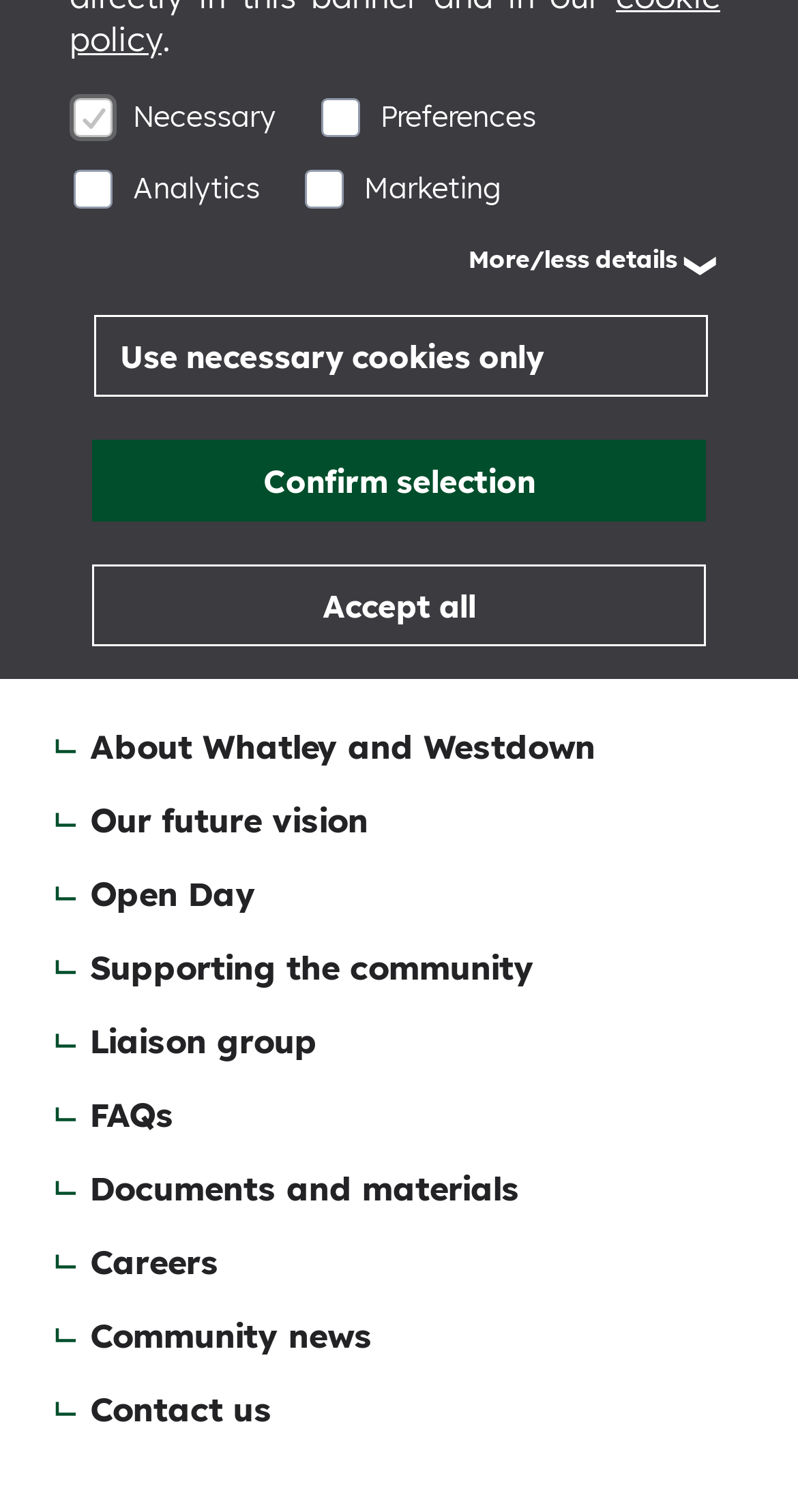Mark the bounding box of the element that matches the following description: "parent_node: Analytics".

[0.092, 0.112, 0.141, 0.138]